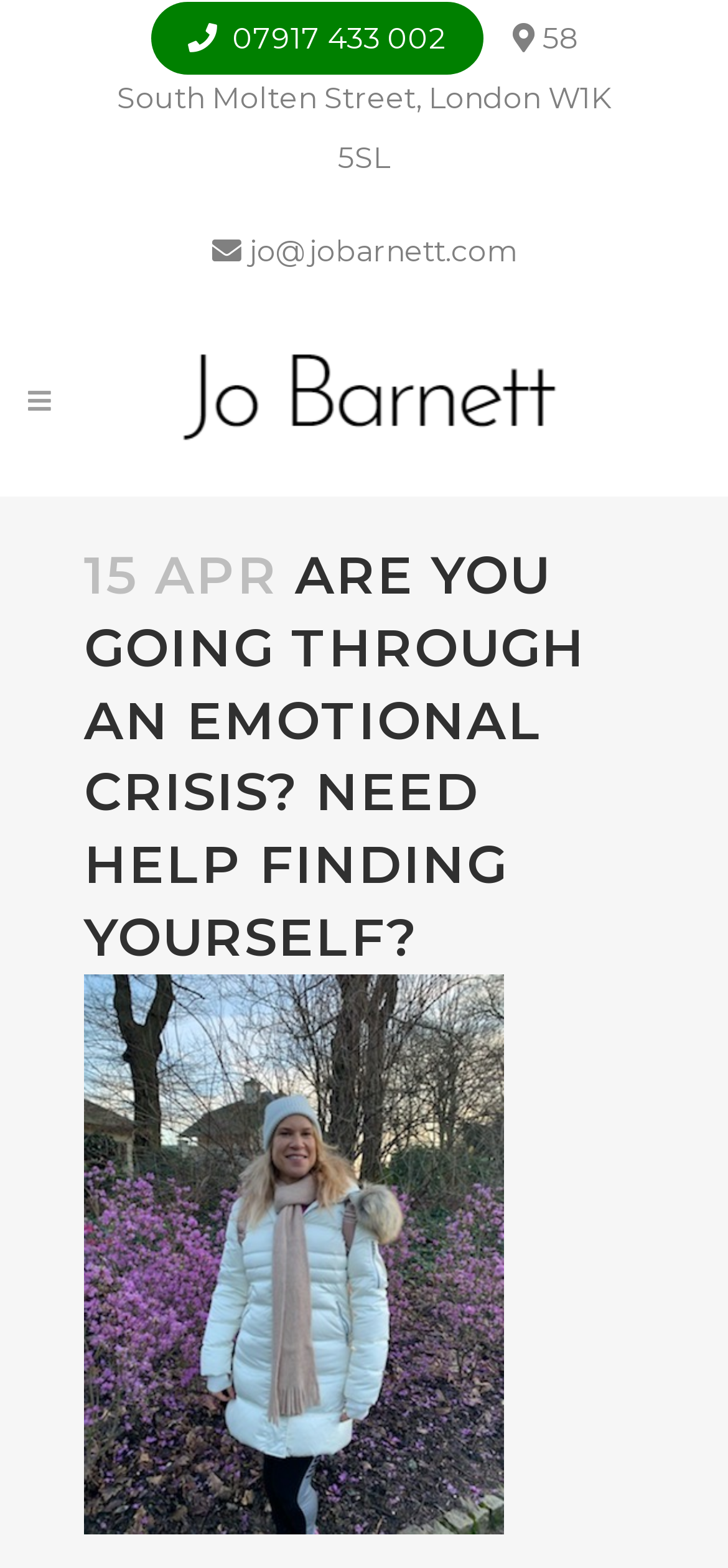Examine the image carefully and respond to the question with a detailed answer: 
What is the topic of the main heading on the webpage?

I found the topic by looking at the heading element with the text '15 APR ARE YOU GOING THROUGH AN EMOTIONAL CRISIS? NEED HELP FINDING YOURSELF?' which is likely a main heading section.